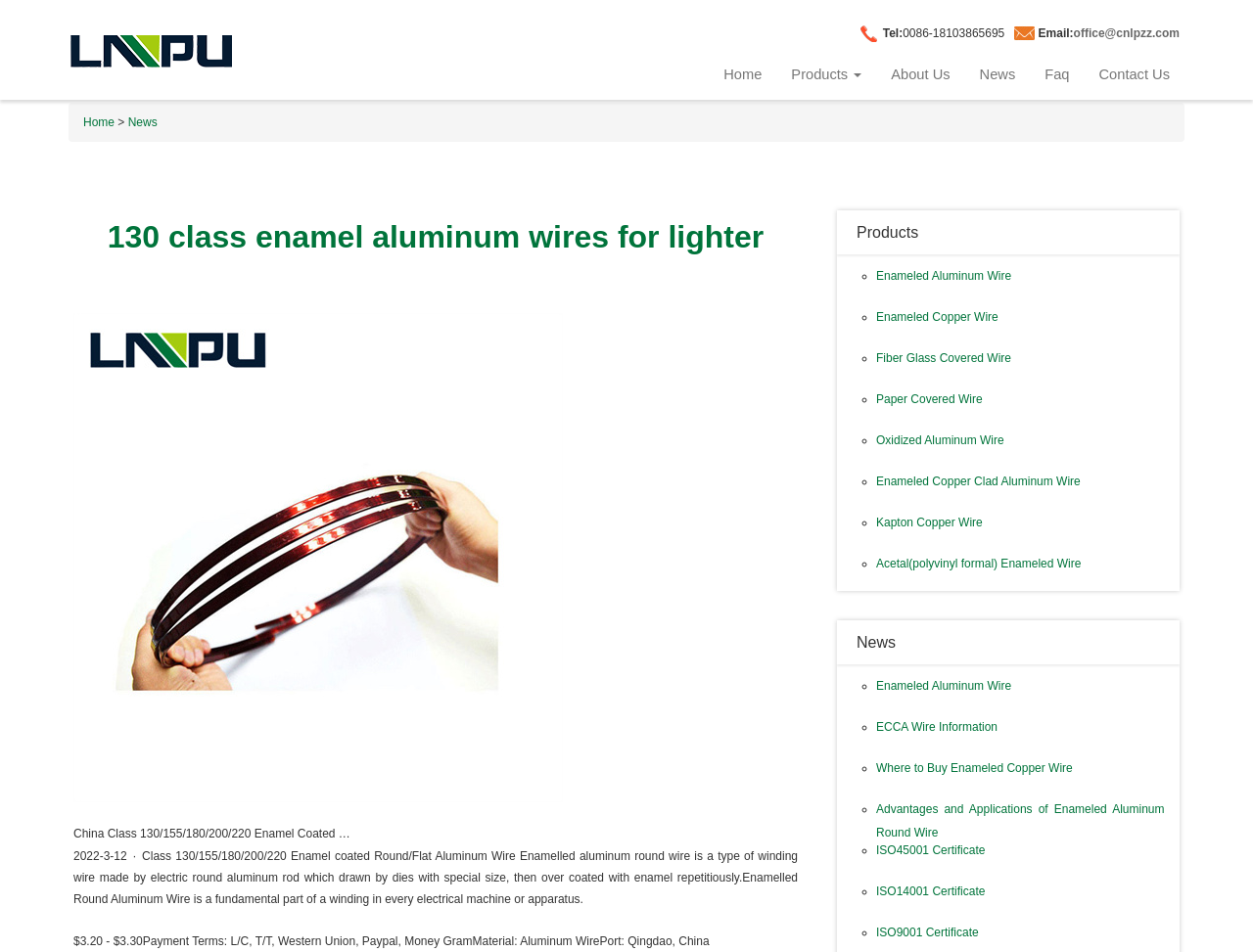What types of wires are listed under the Products section?
Based on the visual, give a brief answer using one word or a short phrase.

Enameled Aluminum Wire, Enameled Copper Wire, etc.